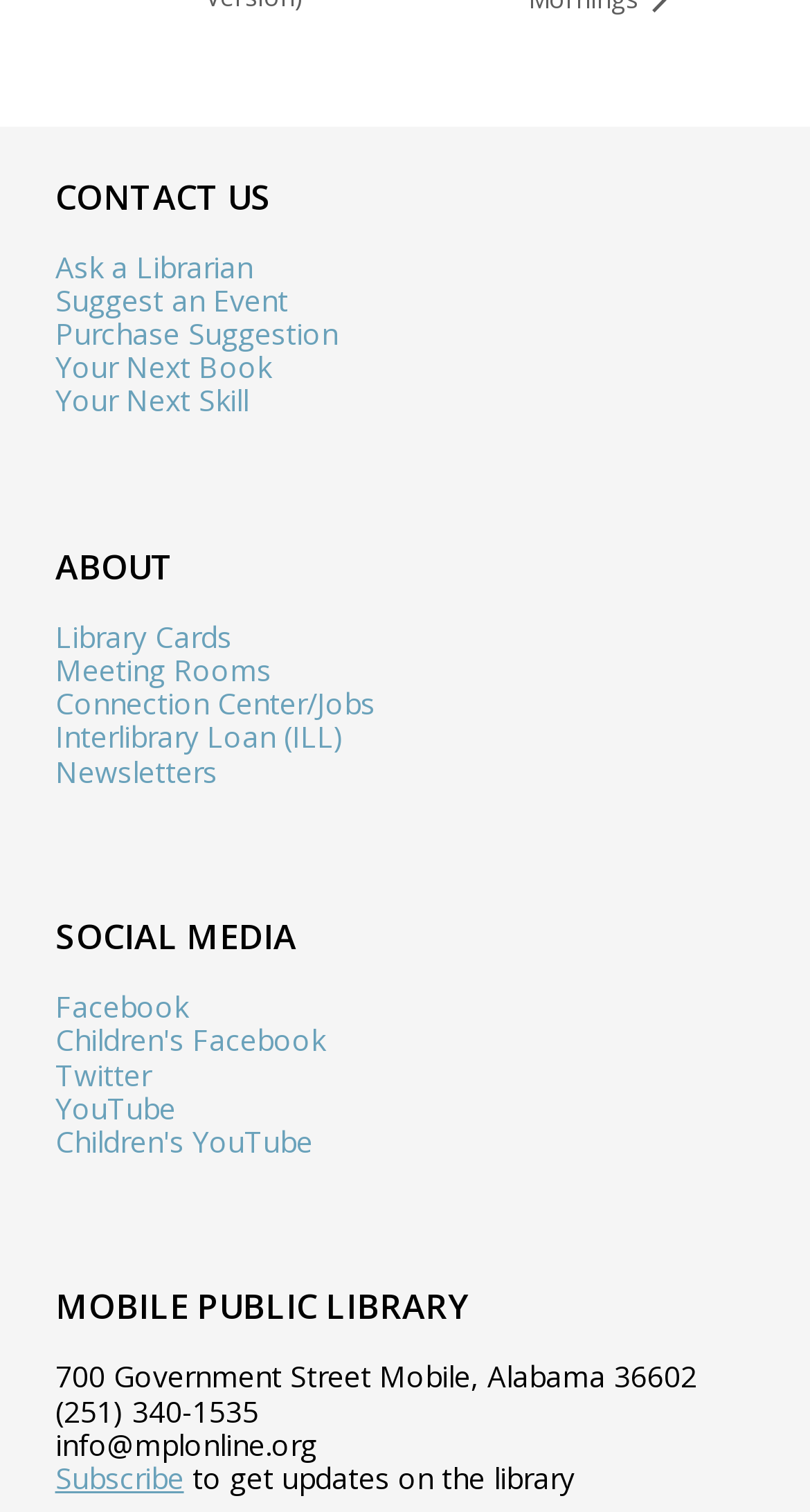What is the contact information of the Mobile Public Library?
Please give a detailed answer to the question using the information shown in the image.

I found the contact information of the Mobile Public Library by looking at the 'MOBILE PUBLIC LIBRARY' section at the bottom of the webpage, where it lists the address as '700 Government Street Mobile, Alabama 36602', the phone number as '(251) 340-1535', and the email as 'info@mplonline.org'.